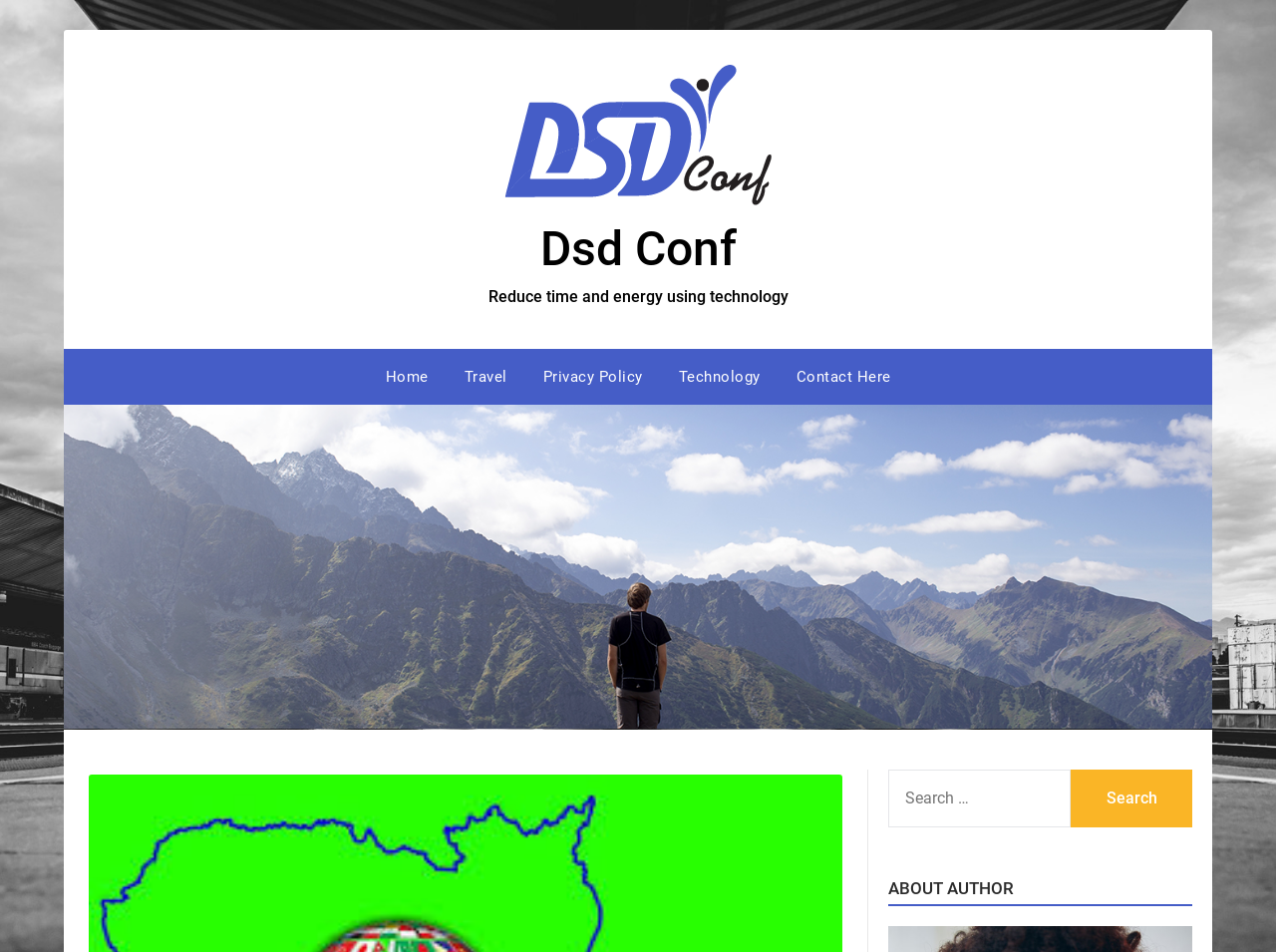Kindly determine the bounding box coordinates of the area that needs to be clicked to fulfill this instruction: "click on the company logo".

[0.395, 0.068, 0.605, 0.216]